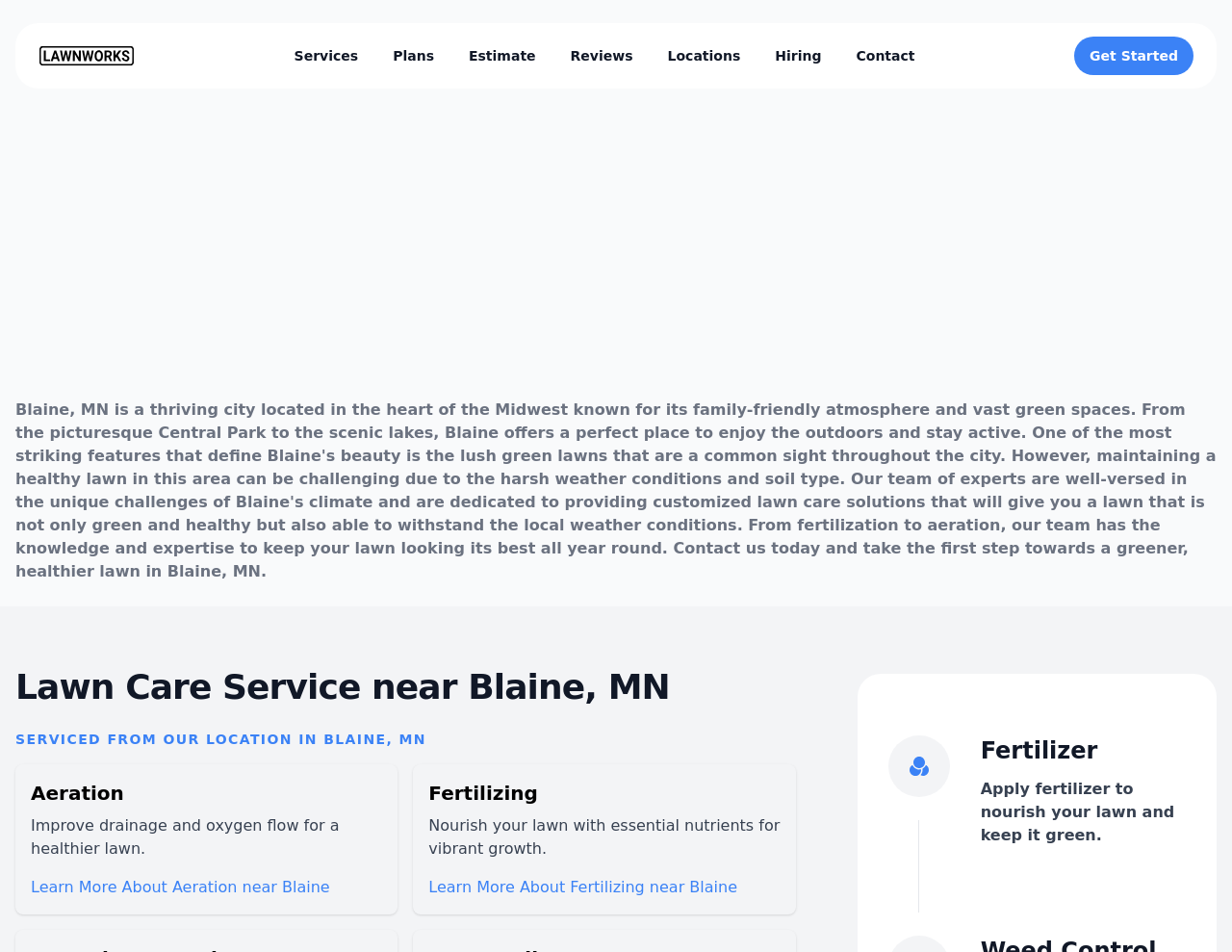Identify the bounding box coordinates of the region I need to click to complete this instruction: "Learn more about Aeration near Blaine".

[0.025, 0.922, 0.268, 0.941]